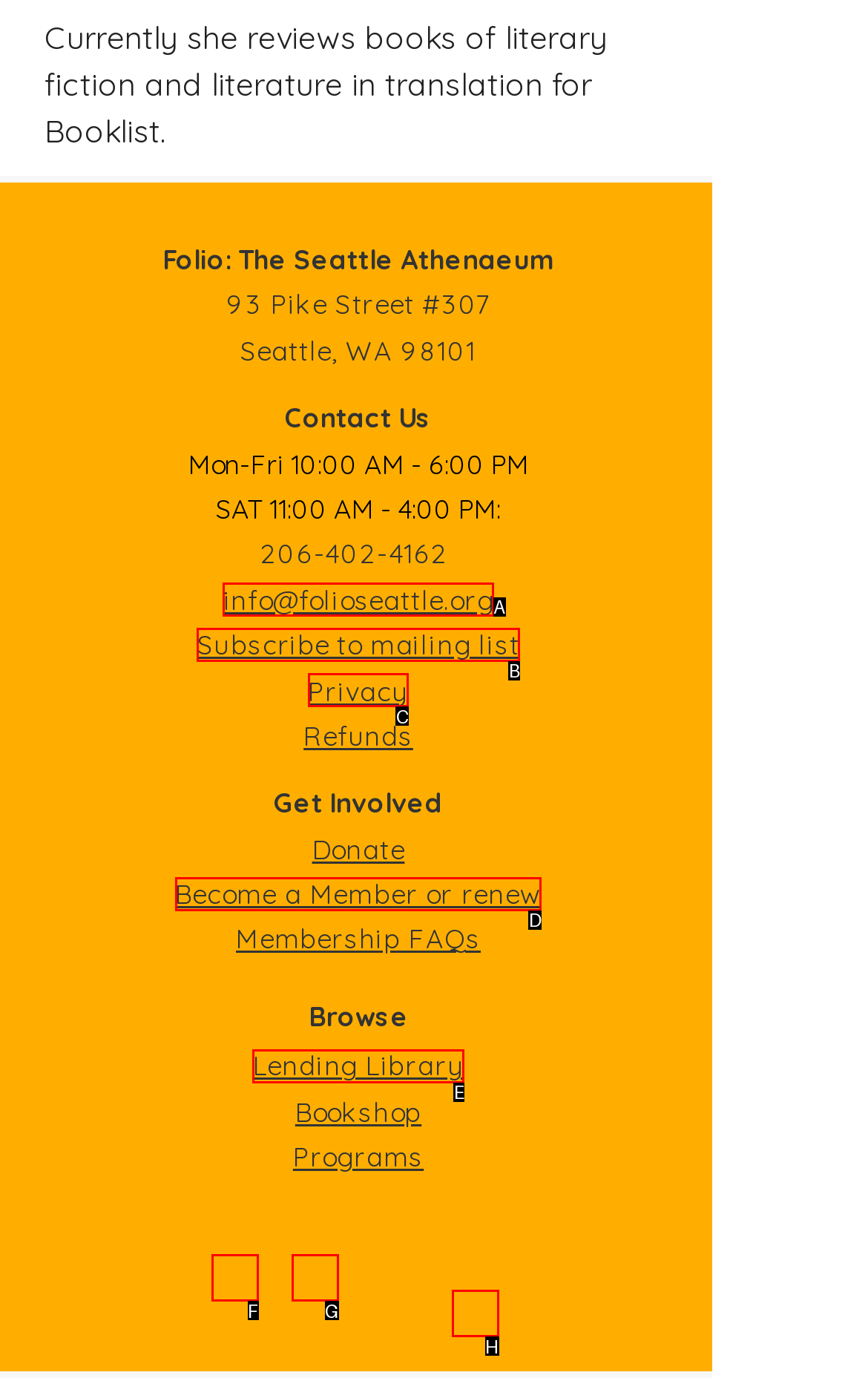Select the letter of the option that should be clicked to achieve the specified task: search by categories. Respond with just the letter.

None